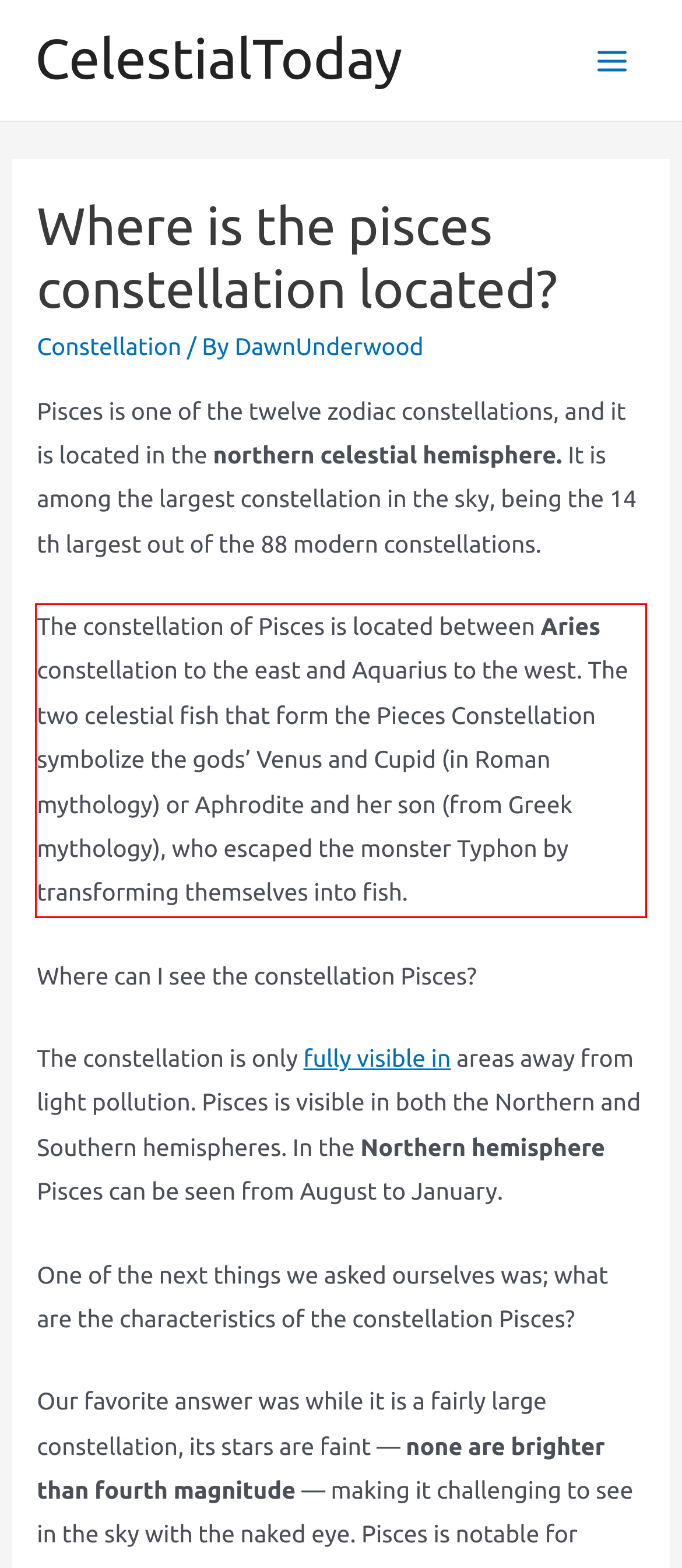Identify the text within the red bounding box on the webpage screenshot and generate the extracted text content.

The constellation of Pisces is located between Aries constellation to the east and Aquarius to the west. The two celestial fish that form the Pieces Constellation symbolize the gods’ Venus and Cupid (in Roman mythology) or Aphrodite and her son (from Greek mythology), who escaped the monster Typhon by transforming themselves into fish.